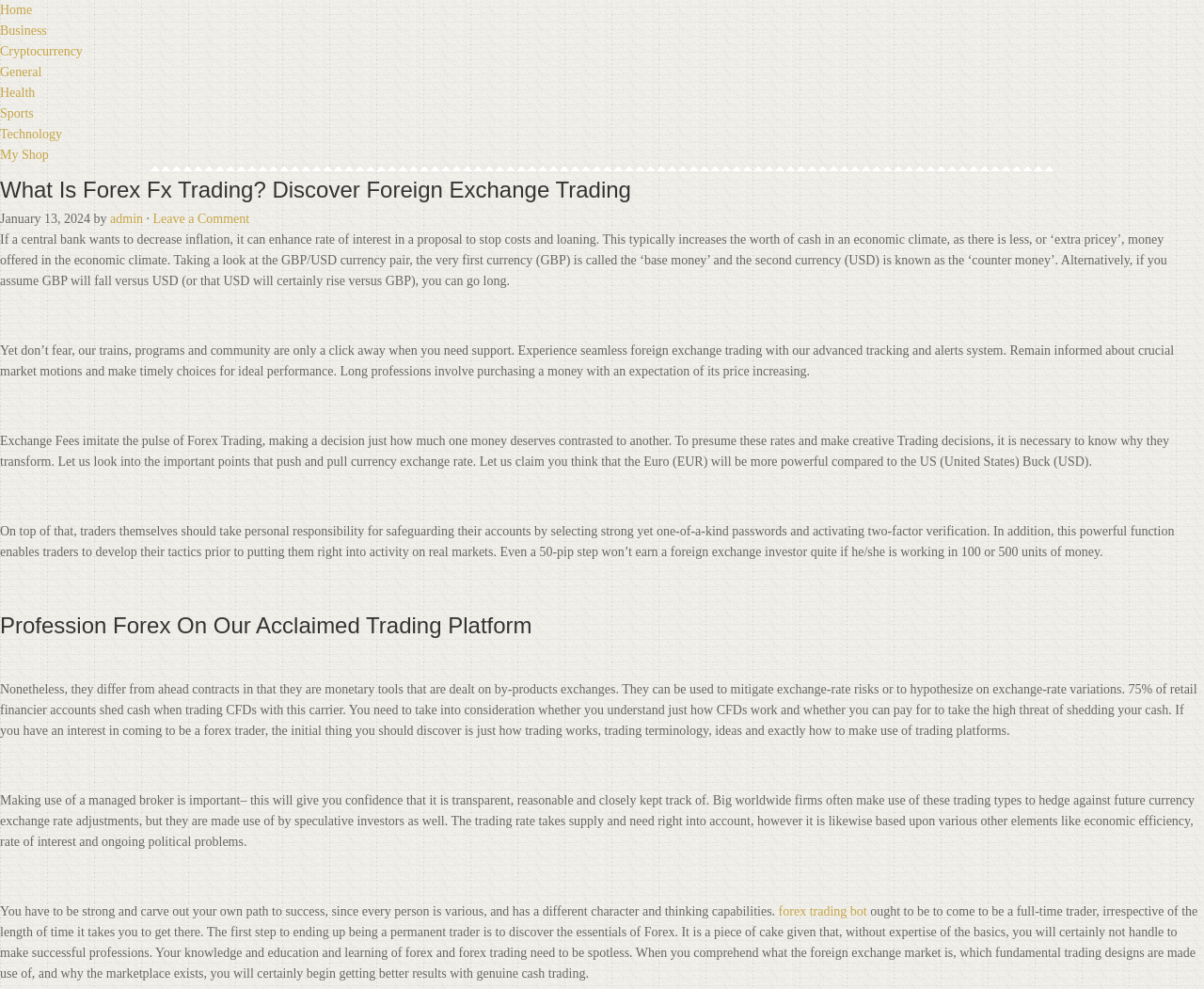Please provide a brief answer to the question using only one word or phrase: 
What is the importance of using a regulated broker in Forex trading?

To ensure transparency and fairness